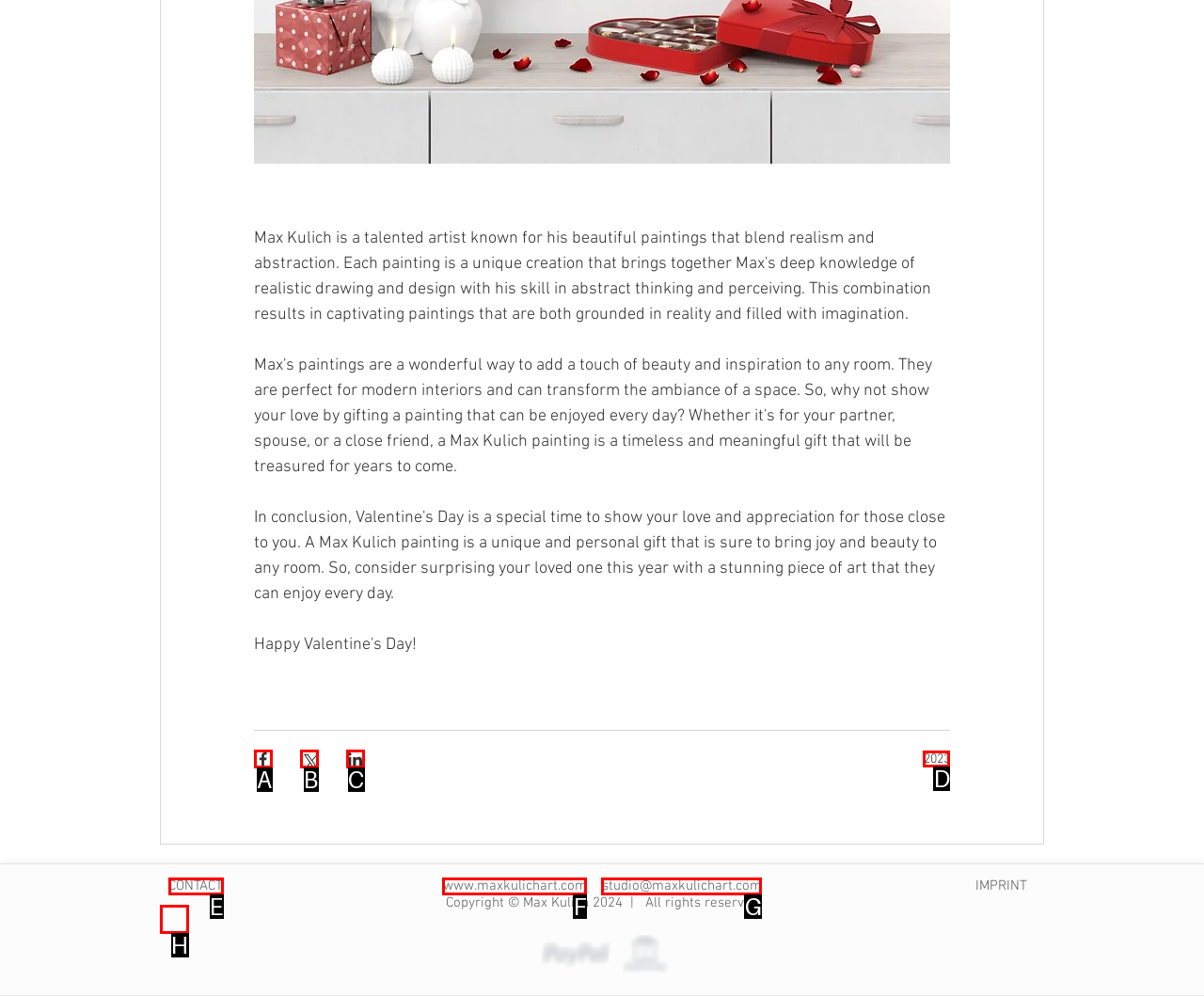Indicate the HTML element to be clicked to accomplish this task: Visit 2023 Respond using the letter of the correct option.

D